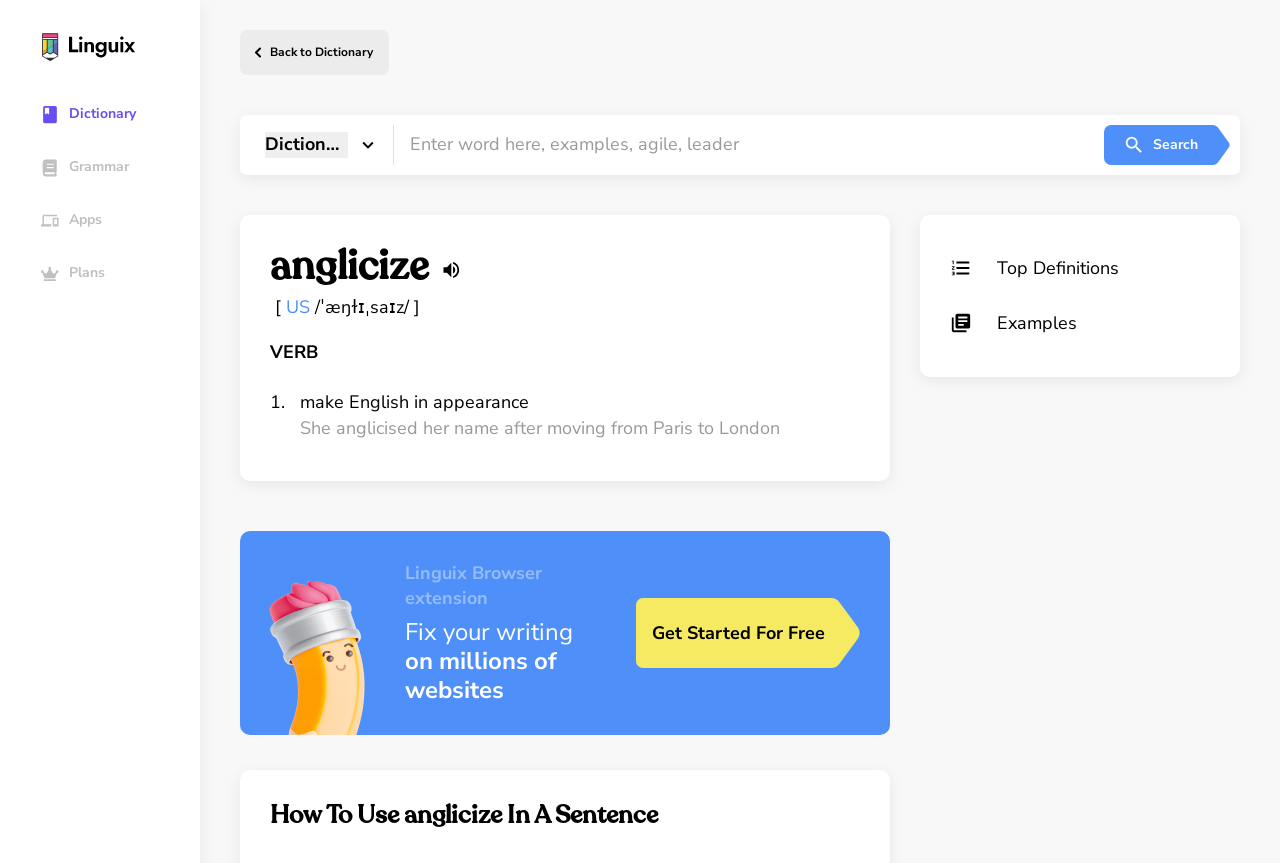Please determine the bounding box coordinates for the element that should be clicked to follow these instructions: "Create Your Profile Now".

None